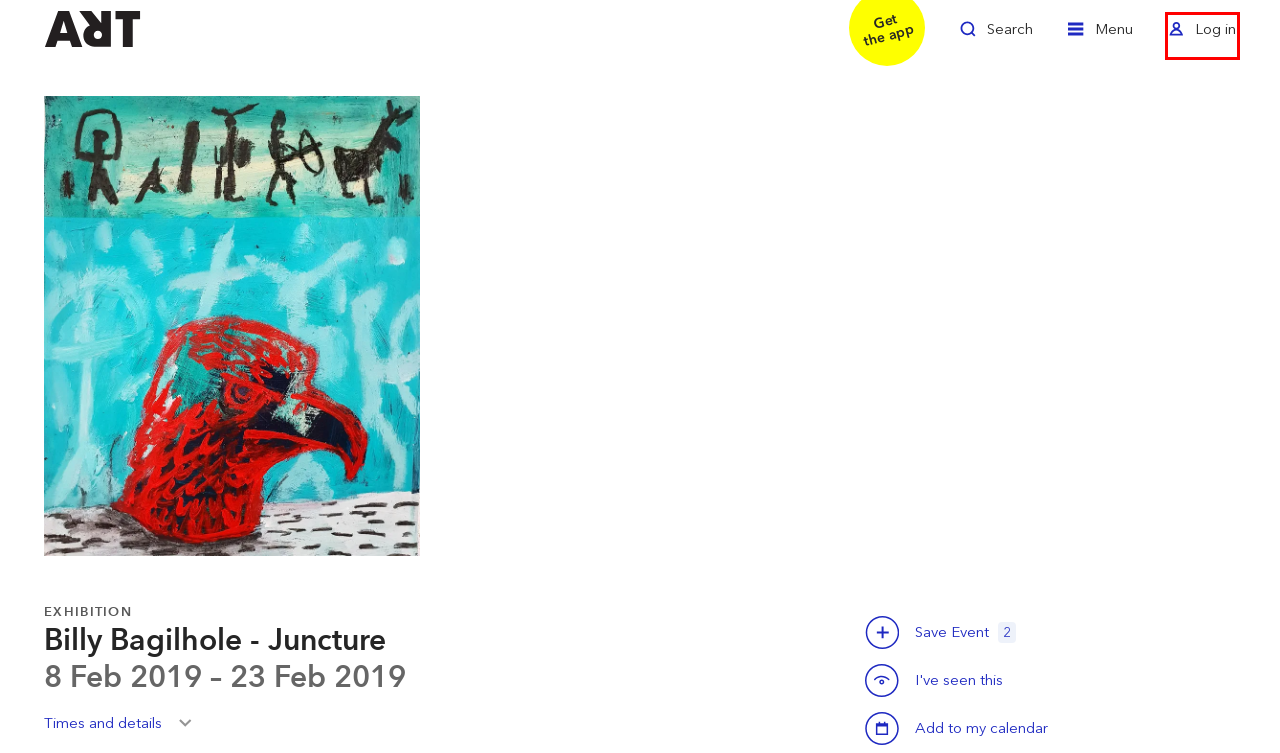Given a screenshot of a webpage with a red bounding box highlighting a UI element, determine which webpage description best matches the new webpage that appears after clicking the highlighted element. Here are the candidates:
A. Logo and Badges
B. Login
C. Contact
D. Cookie Policy
E. Visiting Museums and Galleries during COVID
F. For Art Lovers
G. For Organisations
H. Community Guidelines

B